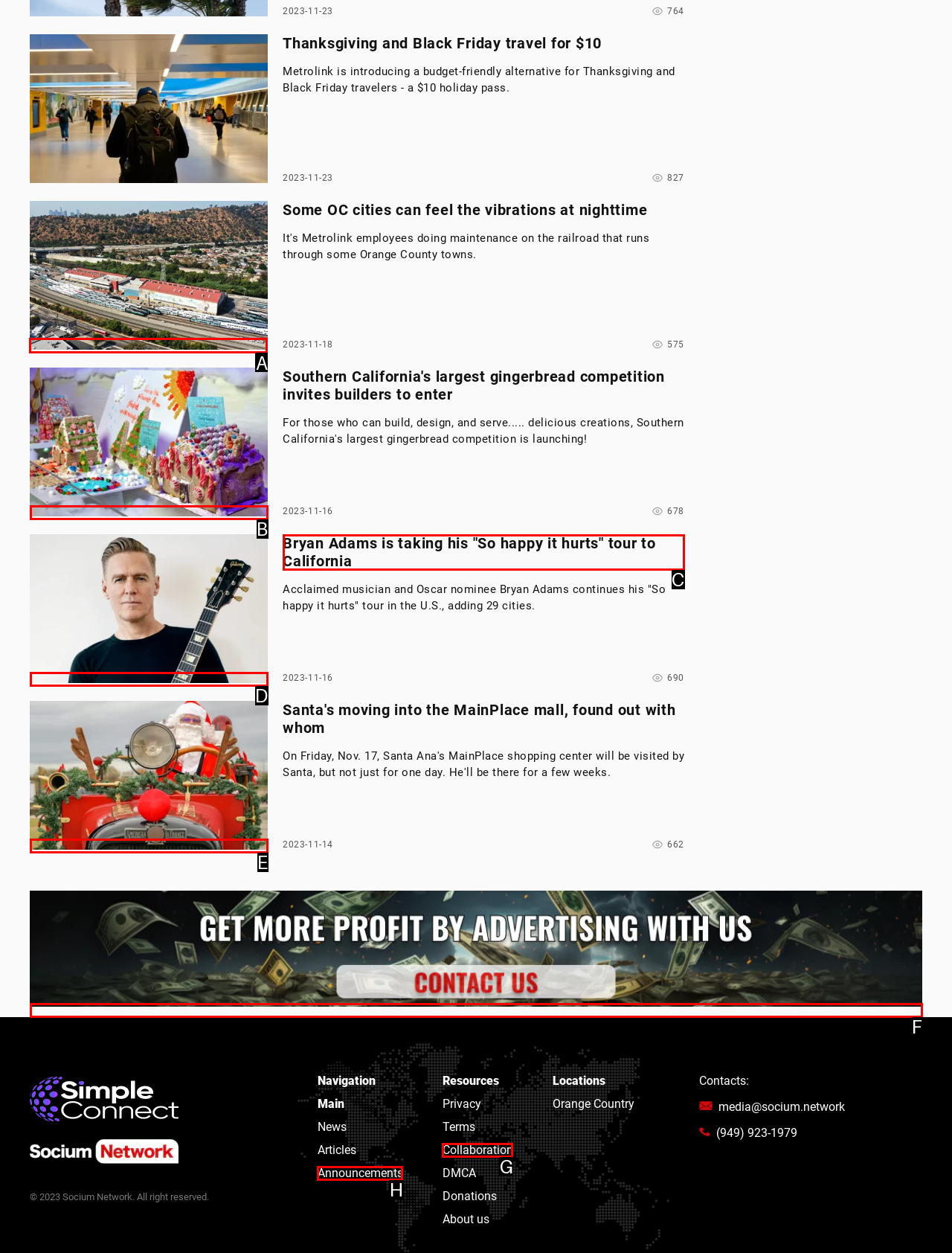Select the HTML element to finish the task: Check the news about some OC cities feeling vibrations at nighttime Reply with the letter of the correct option.

A